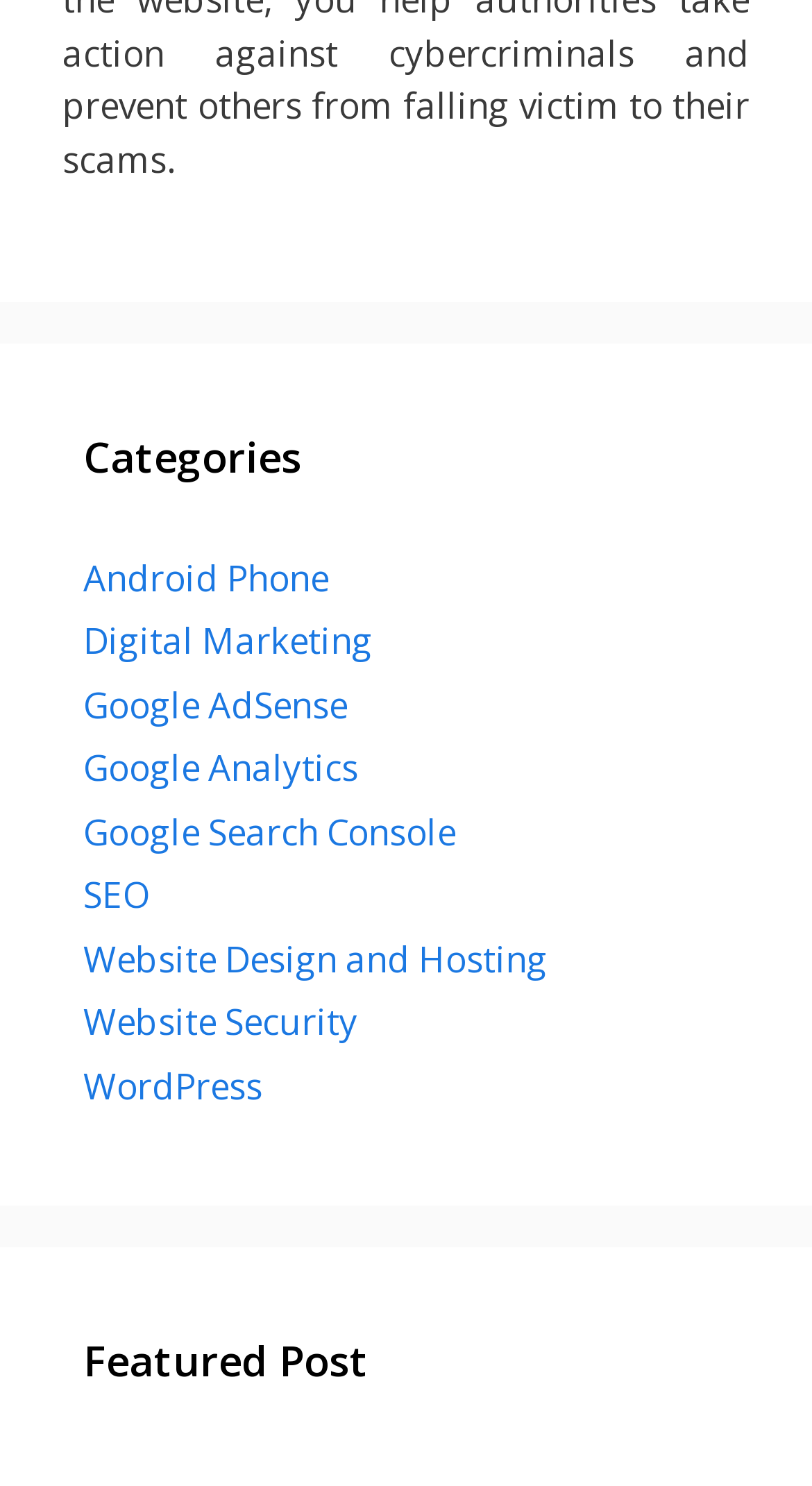Could you highlight the region that needs to be clicked to execute the instruction: "Click on Android Phone"?

[0.103, 0.372, 0.405, 0.404]